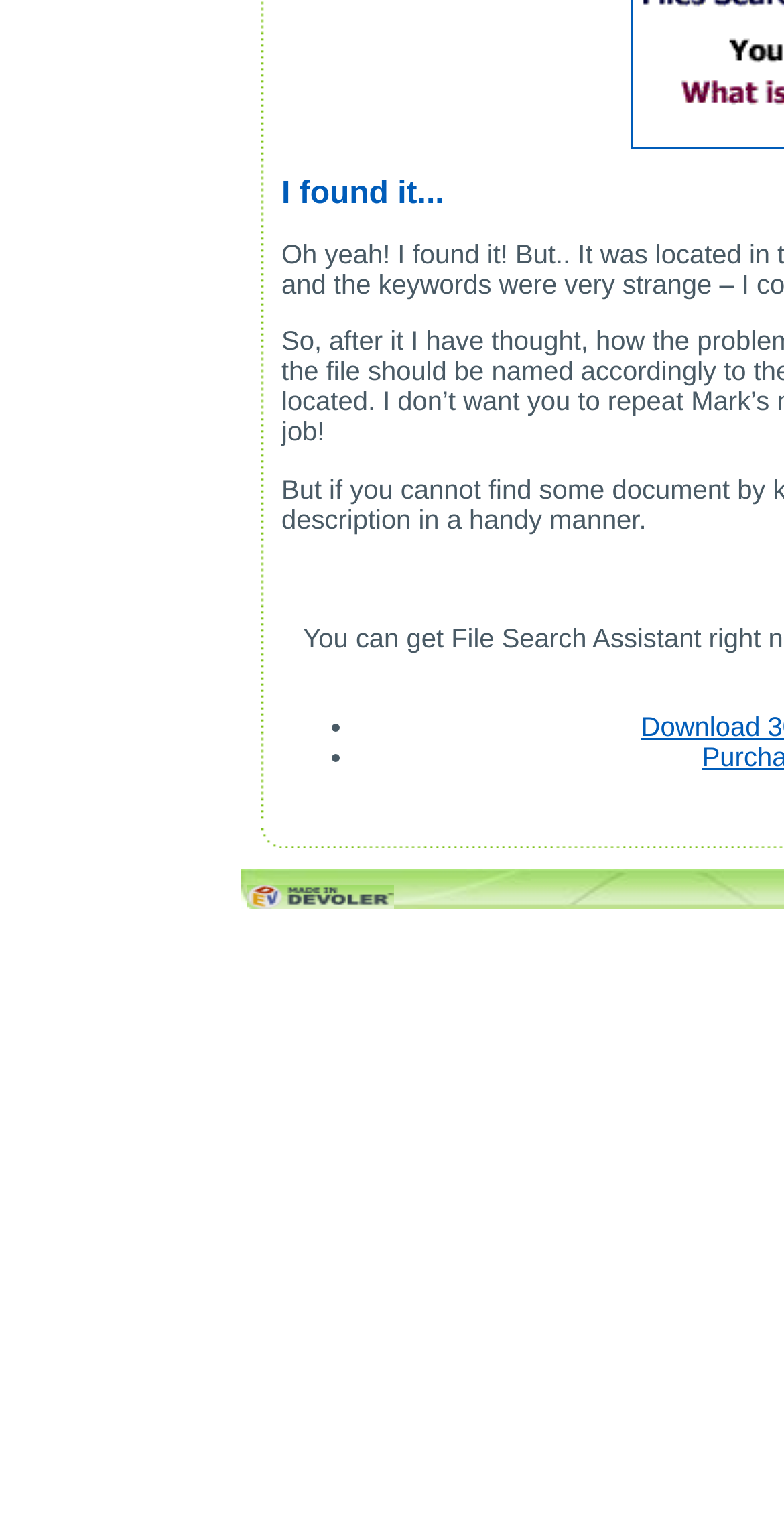How many table cells are there in the webpage?
Please provide a single word or phrase as the answer based on the screenshot.

3